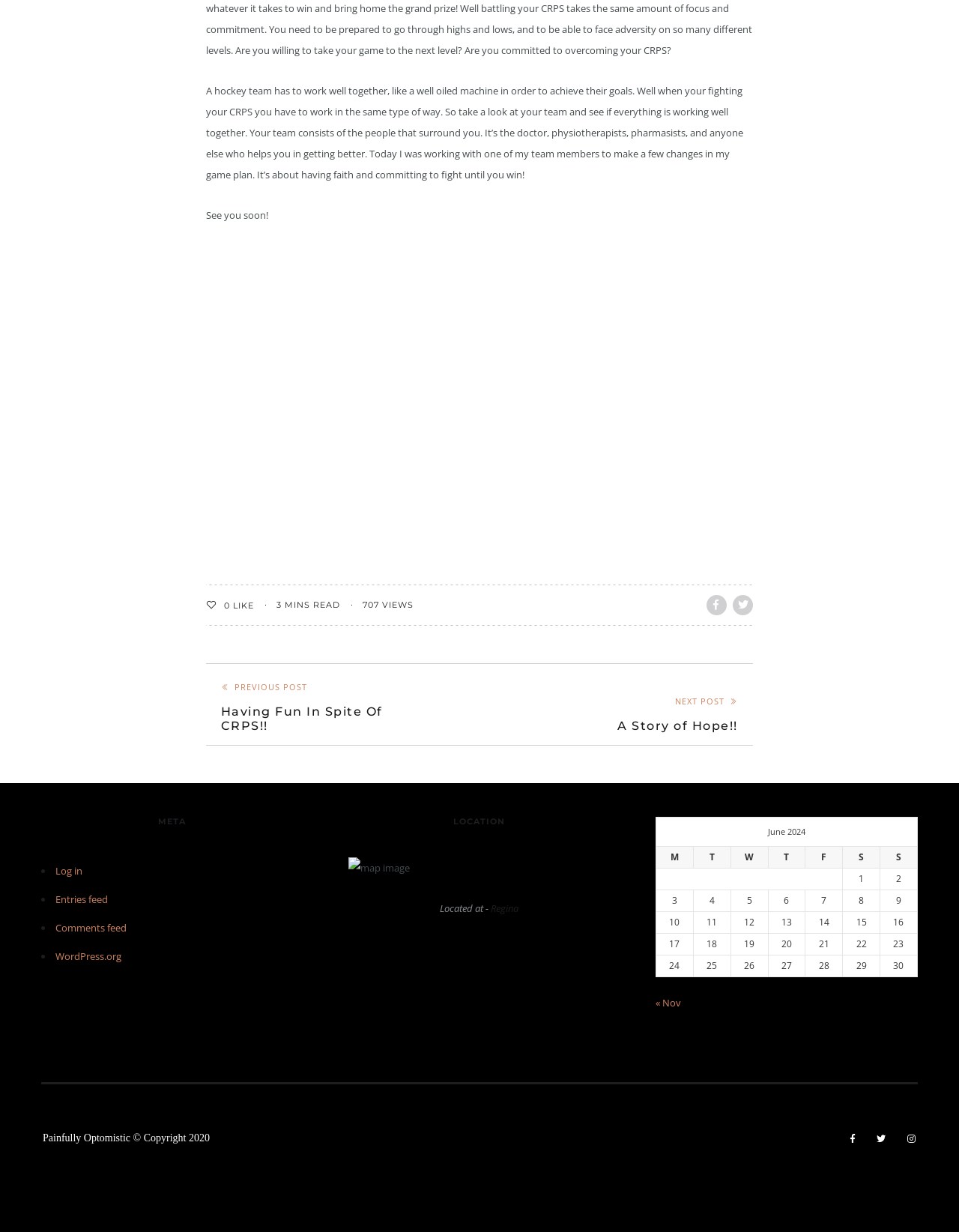What is the location of the author?
Please respond to the question with as much detail as possible.

The location of the author can be found in the 'LOCATION' section of the webpage, which is located at the bottom of the page, and it says 'Located at - Regina'.